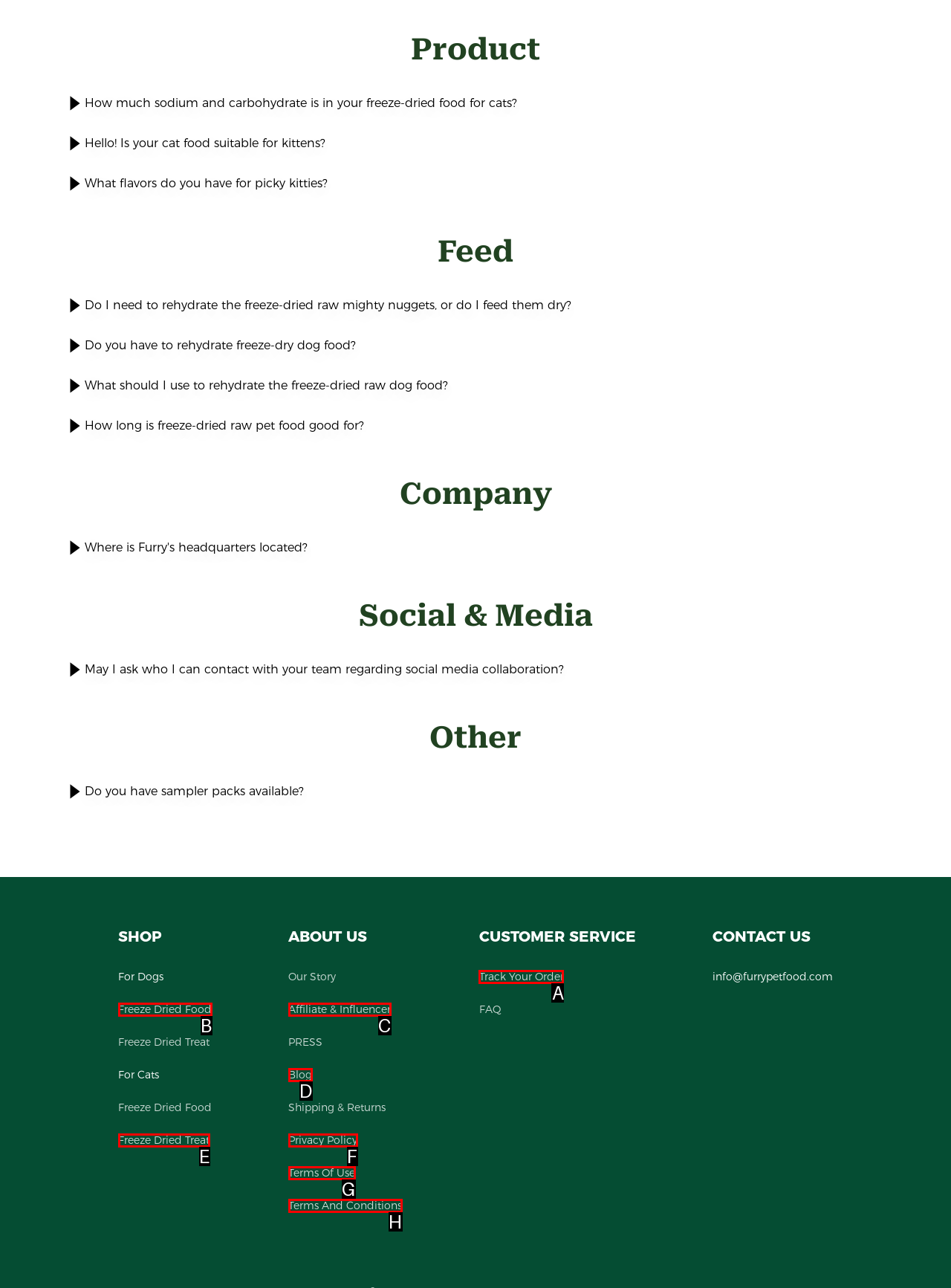Please provide the letter of the UI element that best fits the following description: Blog
Respond with the letter from the given choices only.

D